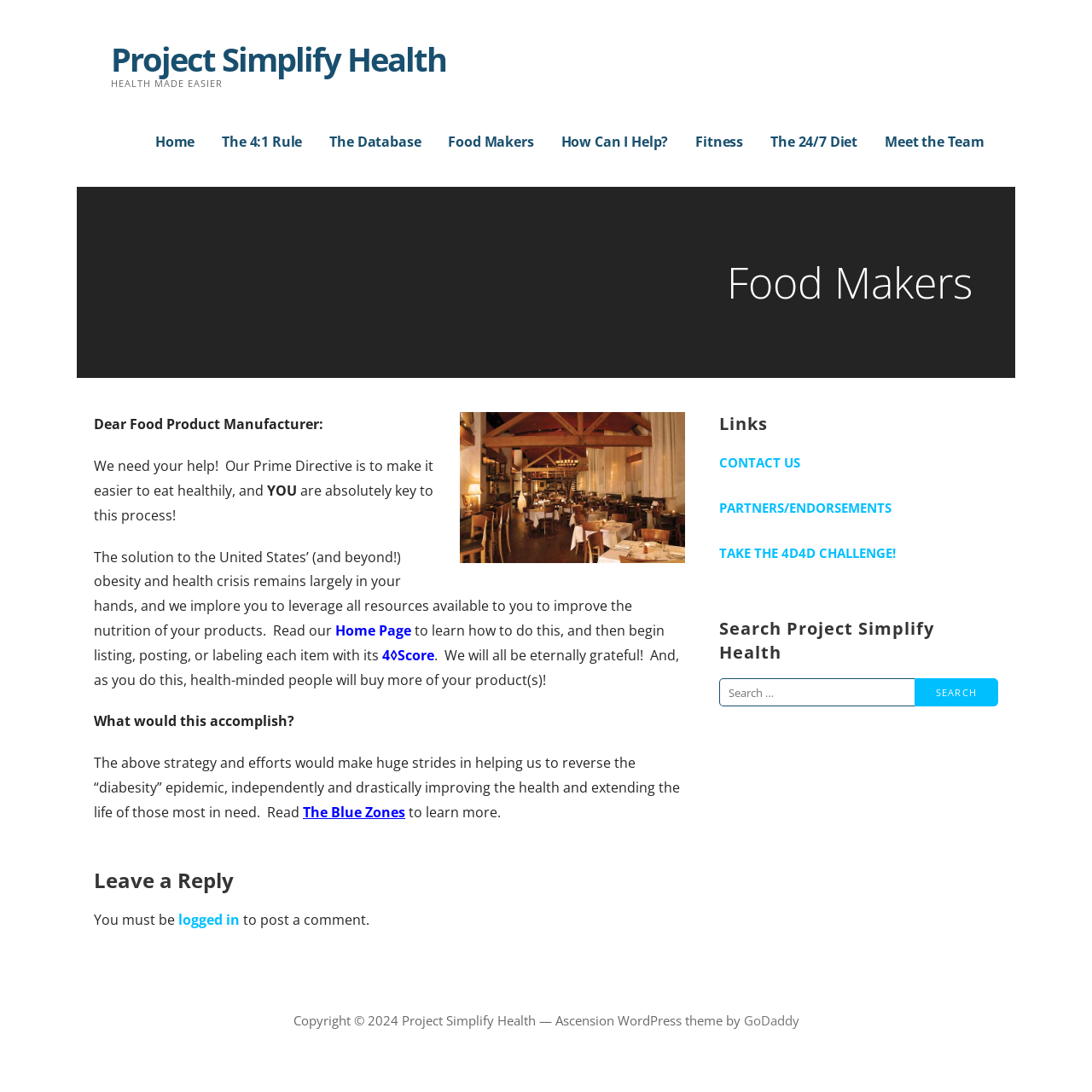Indicate the bounding box coordinates of the element that needs to be clicked to satisfy the following instruction: "Learn about 'The Blue Zones'". The coordinates should be four float numbers between 0 and 1, i.e., [left, top, right, bottom].

[0.277, 0.735, 0.371, 0.752]